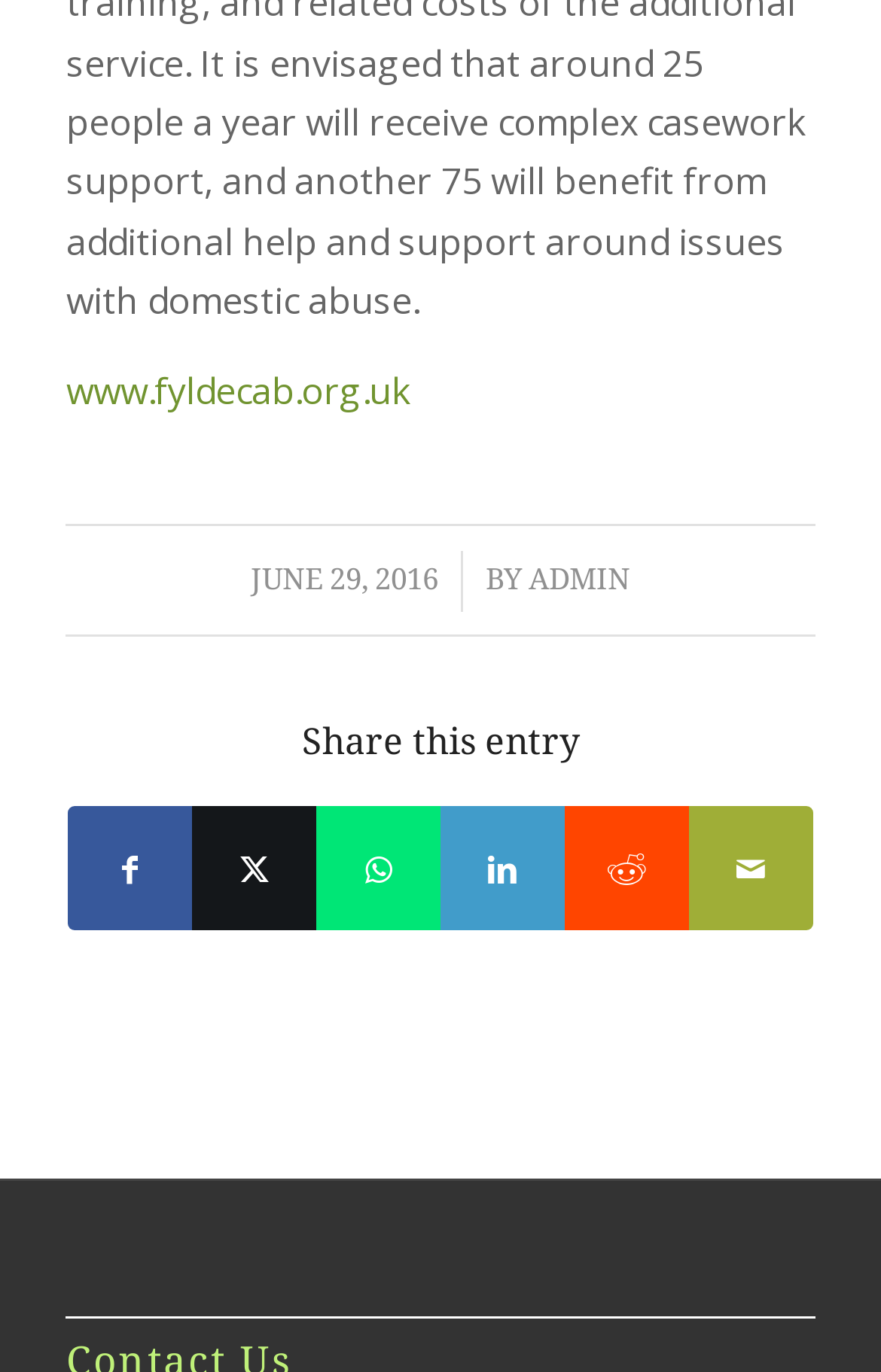Give a short answer to this question using one word or a phrase:
How many share options are available?

6